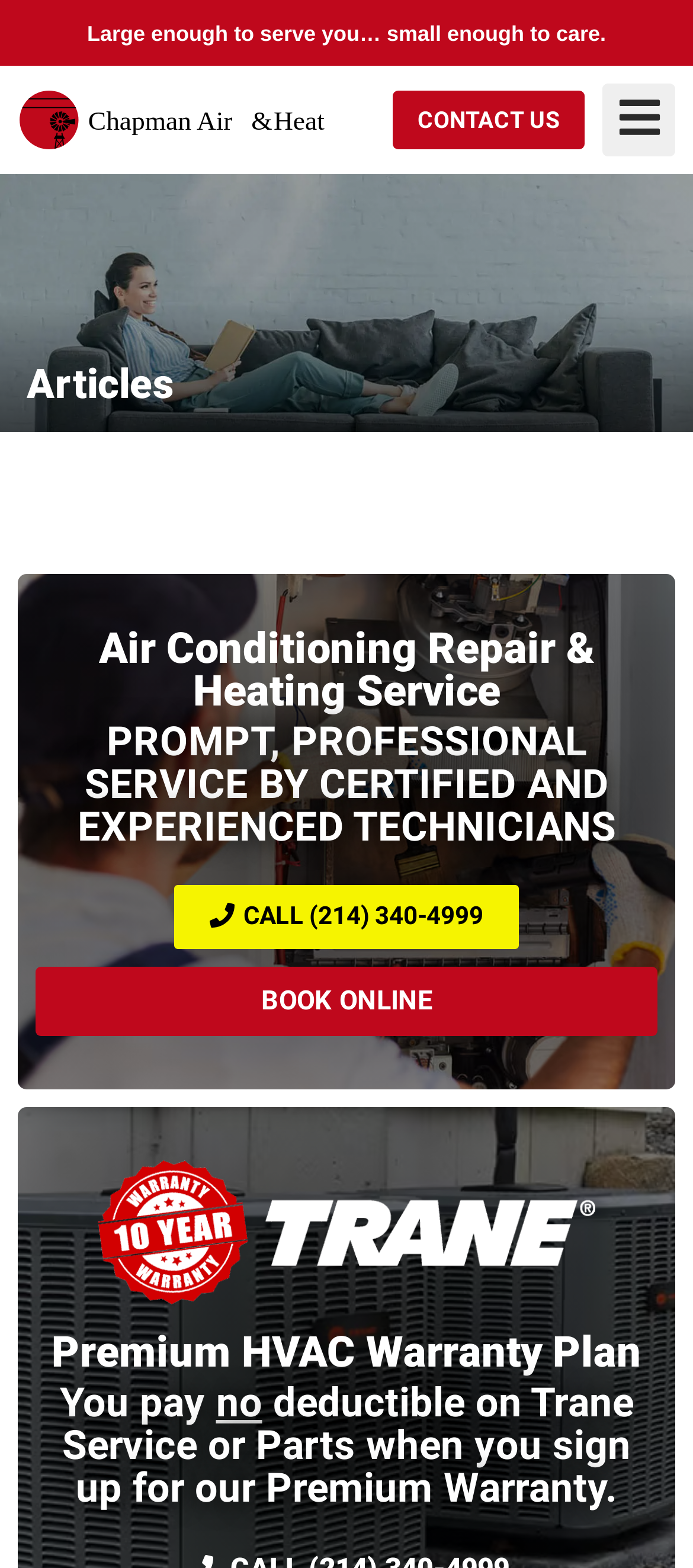How can you book a service online?
Please give a detailed answer to the question using the information shown in the image.

The option to book a service online is mentioned in the link element 'BOOK ONLINE' which is located below the heading 'Air Conditioning Repair & Heating Service'.